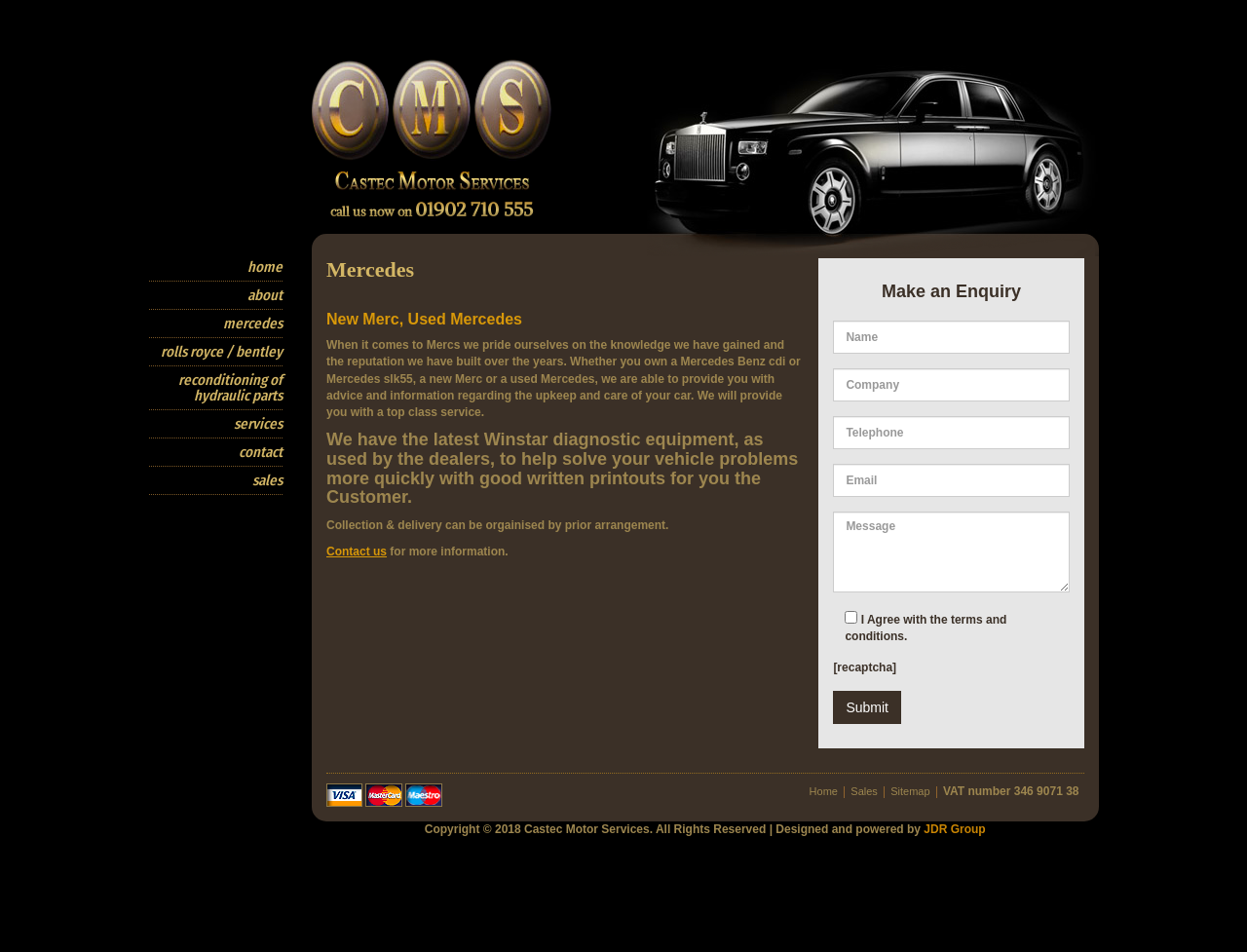Explain the features and main sections of the webpage comprehensively.

The webpage is about Castec Motor Services, a company that specializes in Mercedes-Benz vehicles. At the top of the page, there is a logo of Castec Motor Services, which is an image with a link to the company's homepage. Below the logo, there is a call-to-action button "call us now on 01902 710 555" with a small image of a Rolls-Royce.

The main content of the page is divided into two sections. On the left side, there is a navigation menu with links to different pages, including "home", "about", "mercedes", "rolls royce / bentley", "reconditioning of hydraulic parts", "services", "contact", and "sales".

On the right side, there is a section dedicated to Mercedes-Benz vehicles. It starts with a heading "Mercedes" followed by a subheading "New Merc, Used Mercedes". Below the headings, there is a paragraph of text that describes the company's expertise in Mercedes-Benz vehicles and their ability to provide advice and information on the upkeep and care of these cars.

Further down, there is another heading "We have the latest Winstar diagnostic equipment..." that describes the company's diagnostic capabilities. Below this, there is a paragraph of text that mentions the possibility of collection and delivery by prior arrangement.

The next section is a contact form with fields for name, company, telephone, email, and message. There is also a checkbox to agree with the terms and conditions, followed by a recaptcha and a submit button.

At the bottom of the page, there is a section with links to "Home", "Sales", and "Sitemap", as well as a payment gateway image and a VAT number. The page ends with a copyright notice and a link to the website designer, JDR Group.